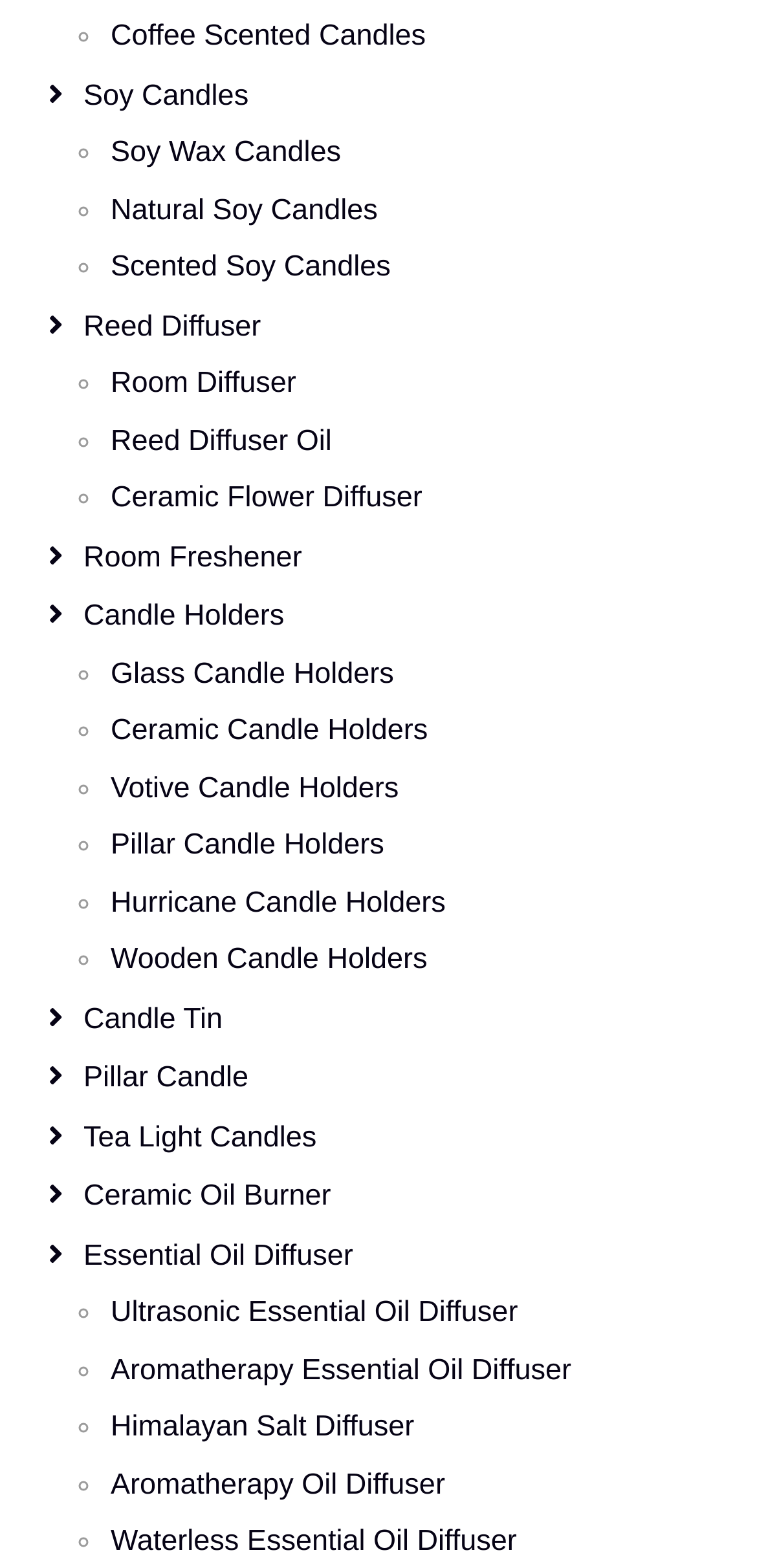Respond to the question below with a single word or phrase:
What is the purpose of an aromatherapy essential oil diffuser?

To provide aromatherapy benefits